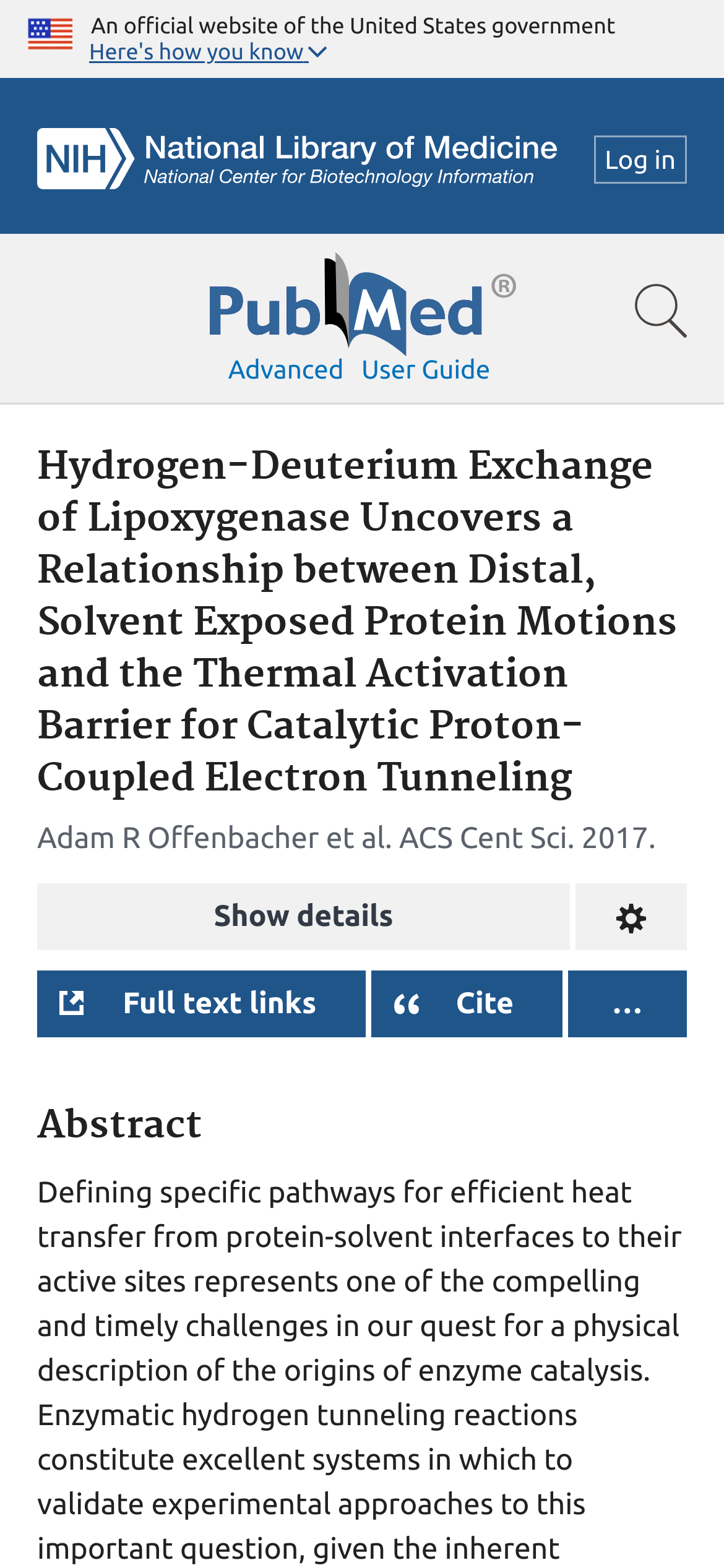What is the name of the journal where the article was published?
Using the screenshot, give a one-word or short phrase answer.

ACS Cent Sci